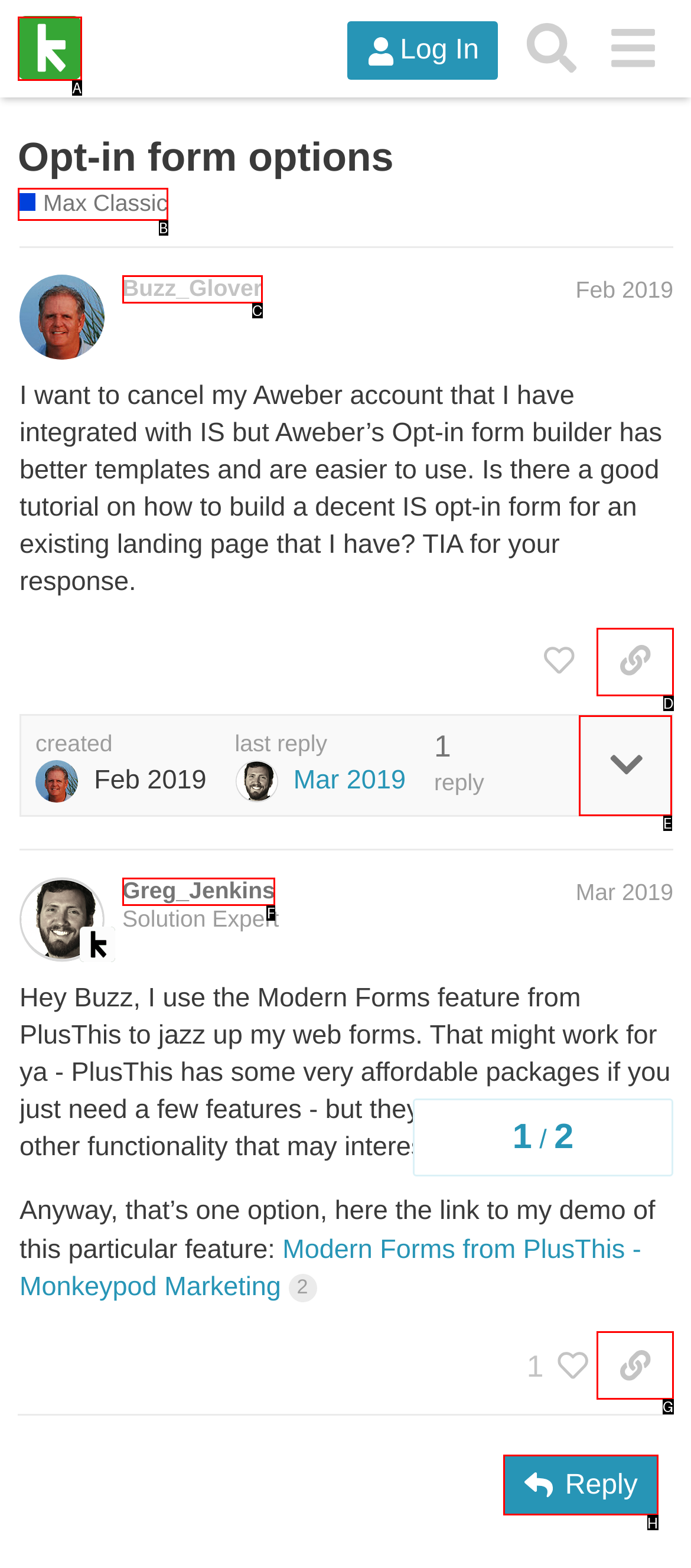Select the option that matches the description: ​. Answer with the letter of the correct option directly.

E